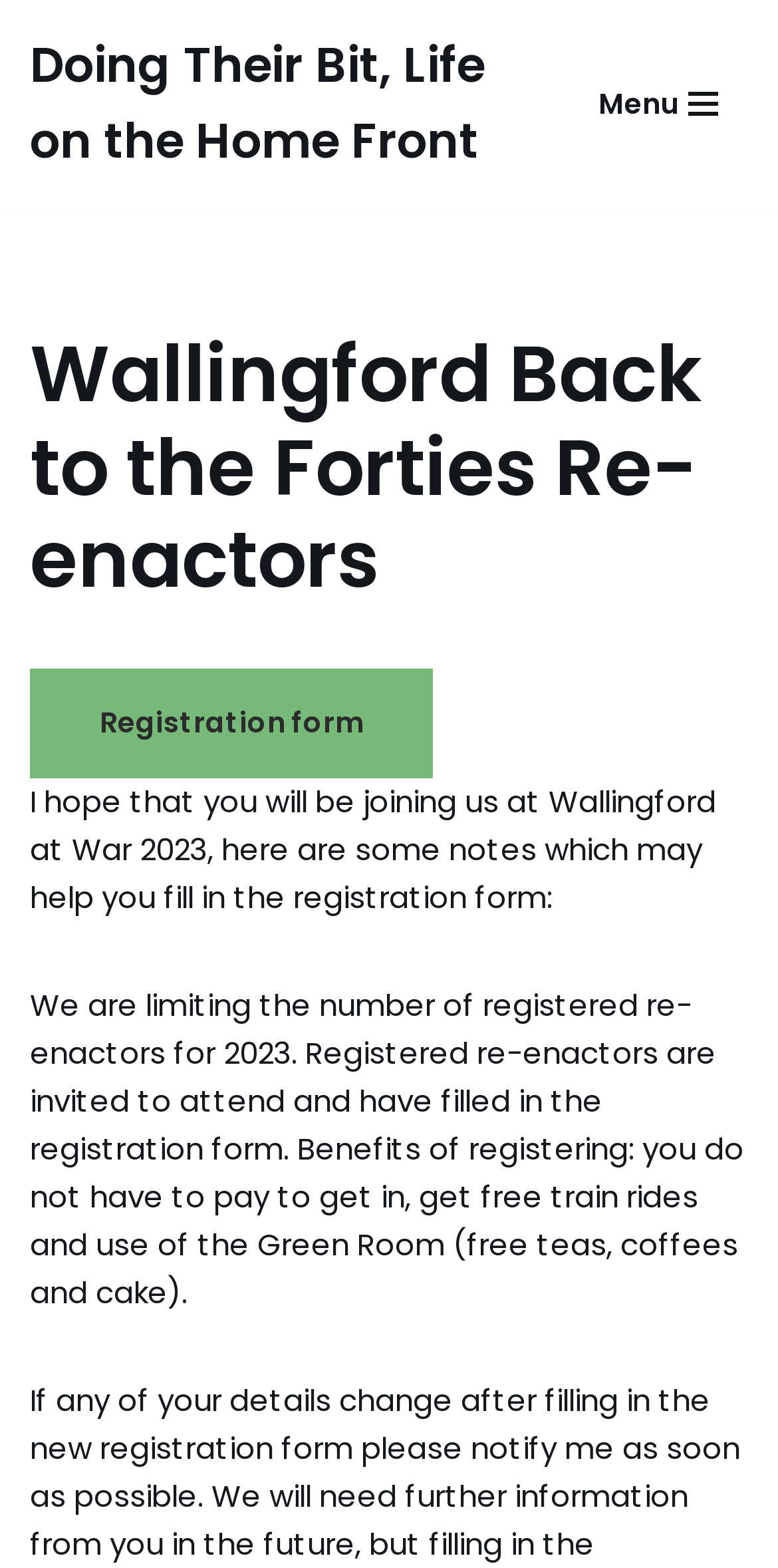How many links are present in the top section of the webpage?
Please provide a comprehensive answer based on the information in the image.

There are two links present in the top section of the webpage, namely 'Skip to content' and 'Doing Their Bit, Life on the Home Front Life on the Home Front in WW2'.